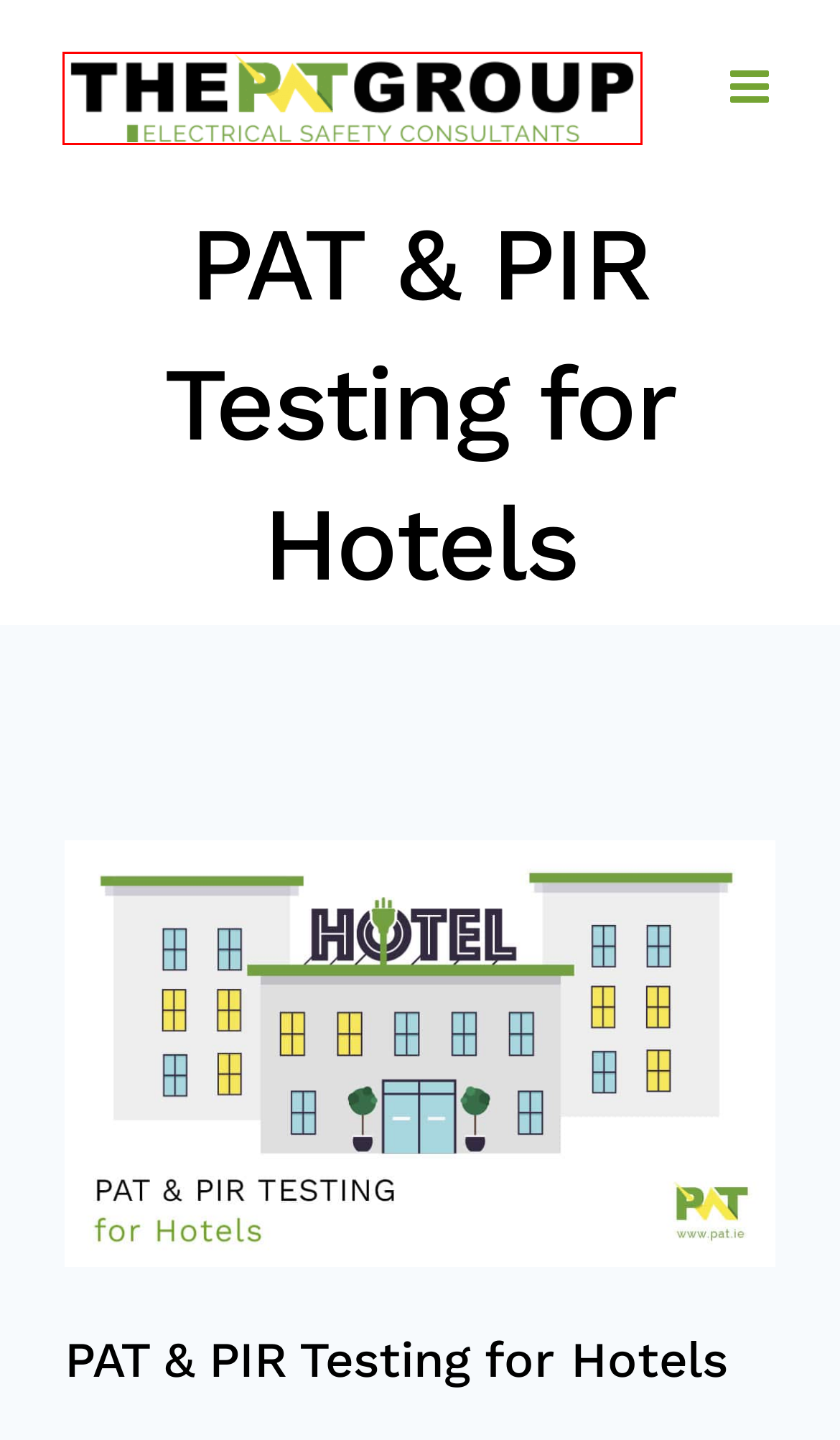You have been given a screenshot of a webpage, where a red bounding box surrounds a UI element. Identify the best matching webpage description for the page that loads after the element in the bounding box is clicked. Options include:
A. About The PAT Group | PAT Testing Ireland & Electrical Services
B. Contact The PAT Group | PAT Testing Ireland & Electrical Services
C. HSE Portable Appliance Testing - PAT Testing Guide
D. Electrical Services - The PAT Group | PAT Testing Ireland & Safety
E. The PAT Group | PAT Testing Ireland & Electrical Services
F. Periodic Inspection Testing Ireland | Electrical Services - PAT.ie
G. Thermal Imaging Drone - The Eye in the Sky | Pat.ie
H. Electrical Services - The PAT Group | PAT Testing & PIR Ireland

E